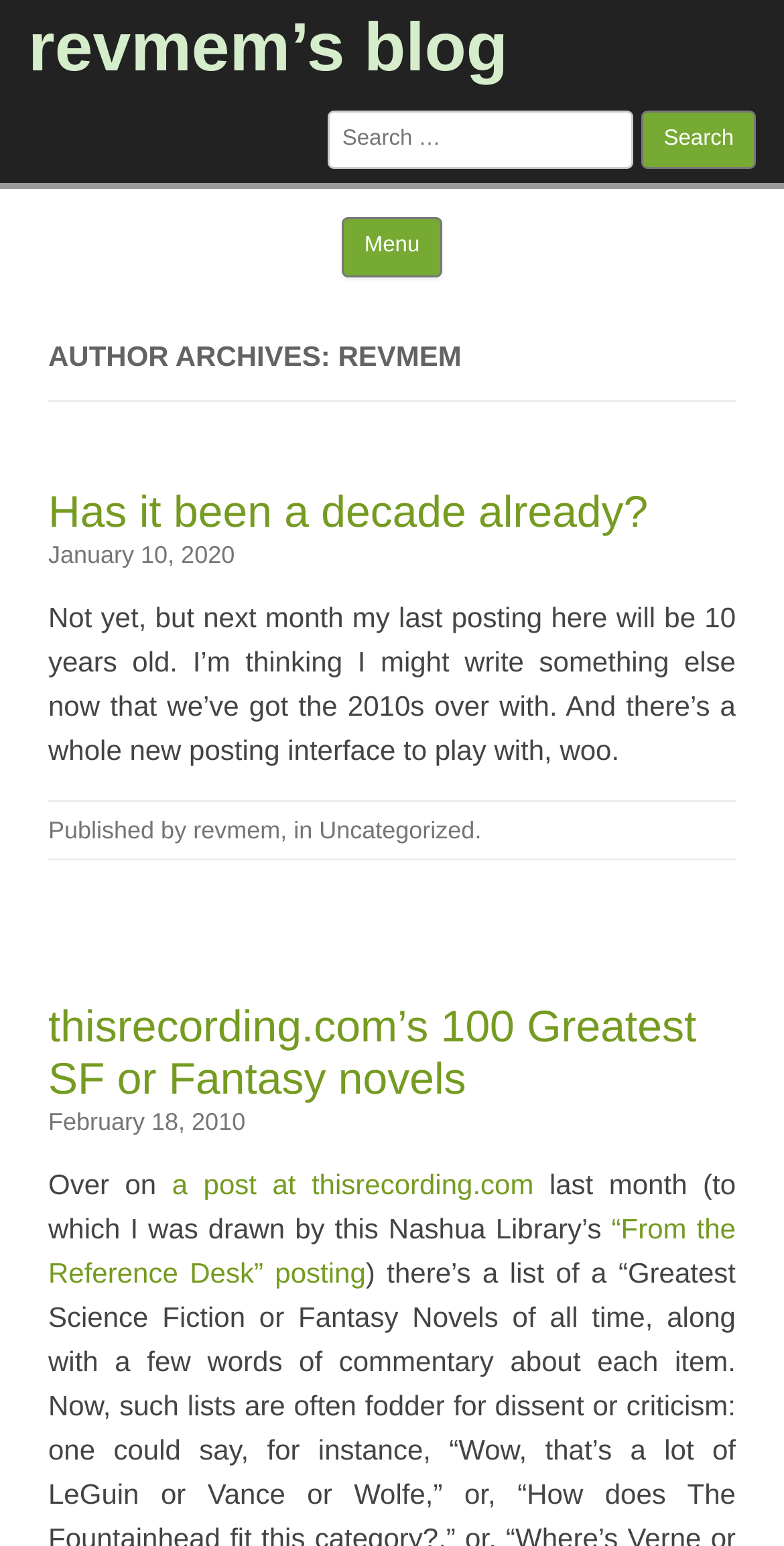Using the webpage screenshot and the element description Members, determine the bounding box coordinates. Specify the coordinates in the format (top-left x, top-left y, bottom-right x, bottom-right y) with values ranging from 0 to 1.

None